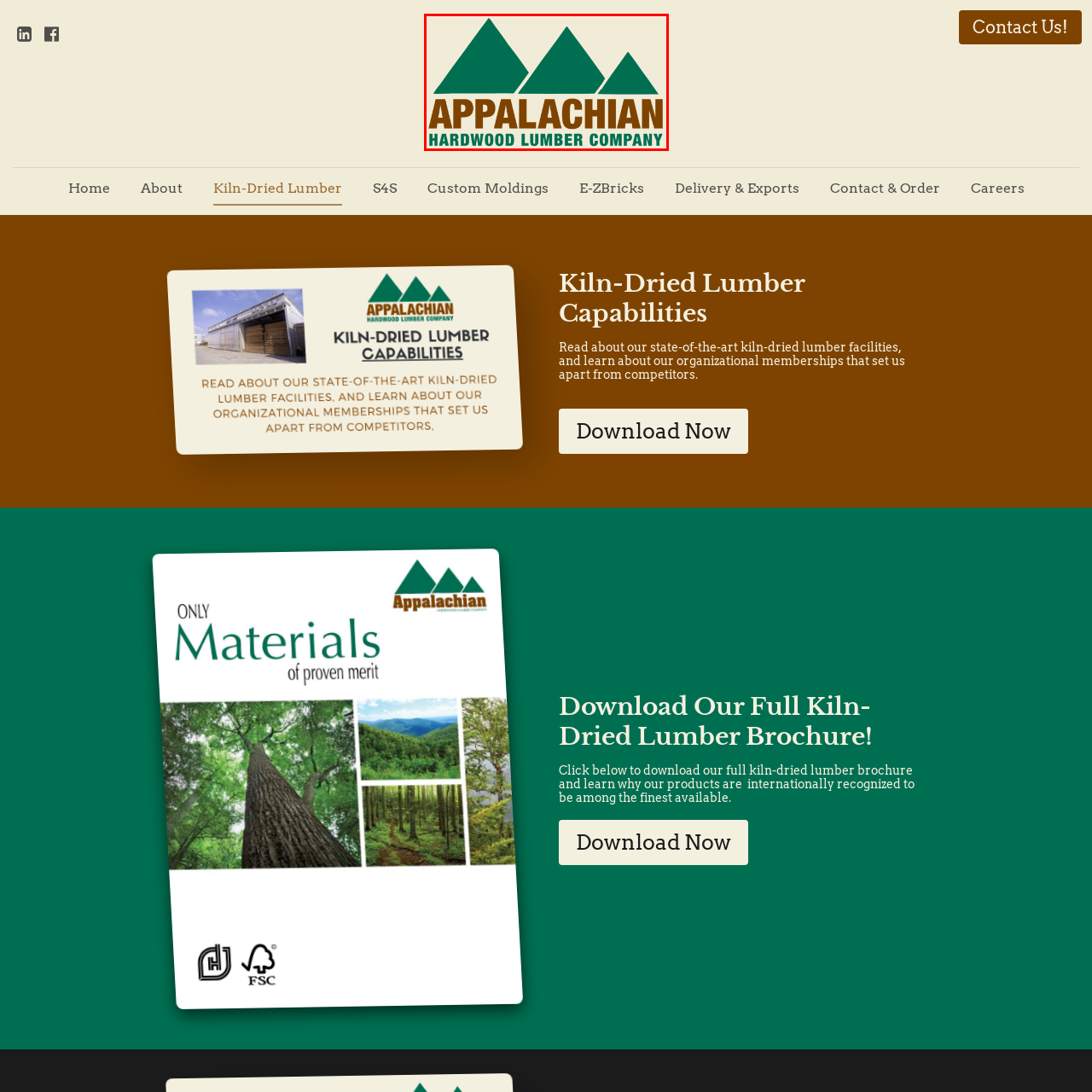How many mountain peaks are stylized in the logo?
Look closely at the image within the red bounding box and respond to the question with one word or a brief phrase.

Three